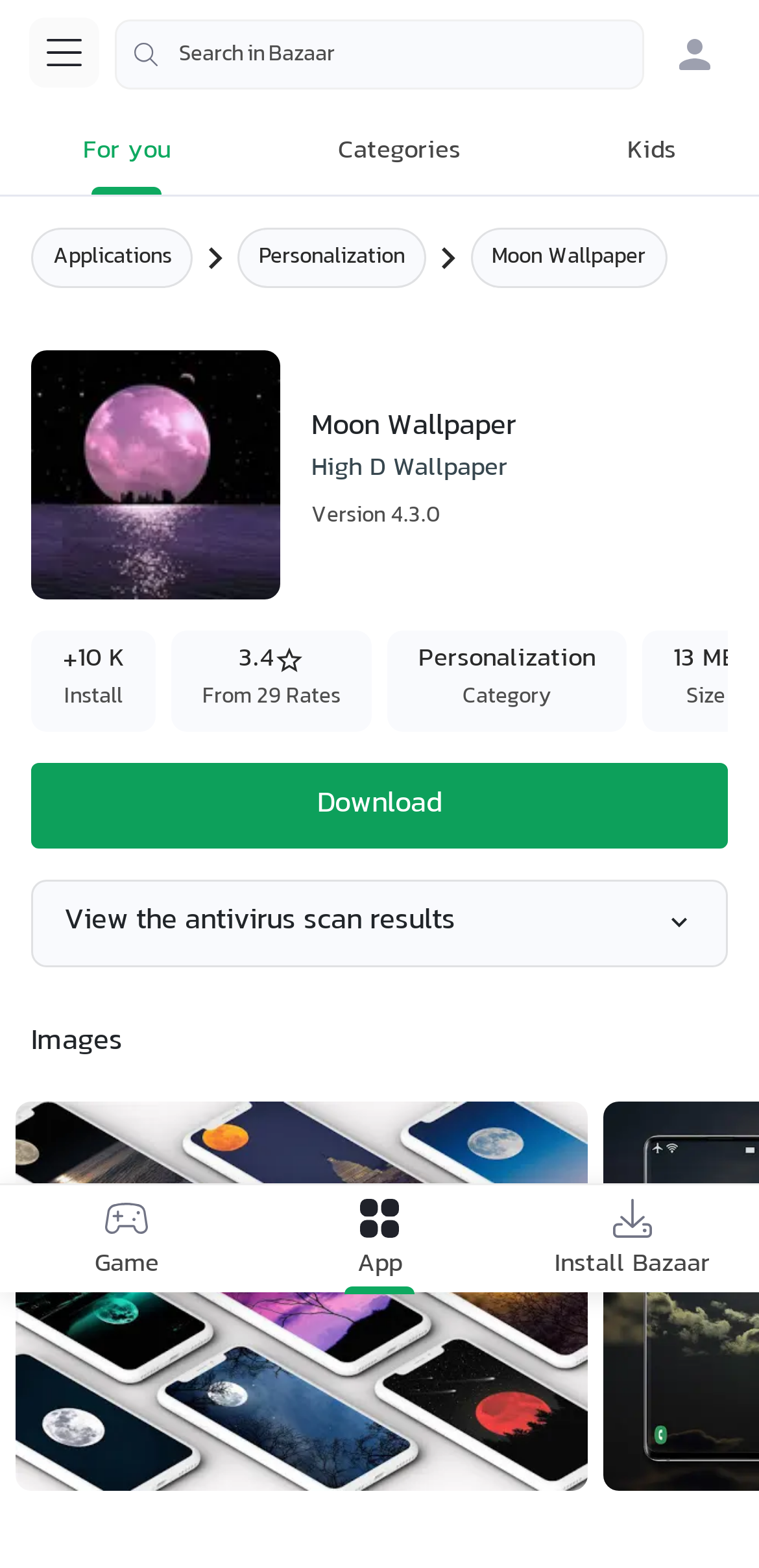Illustrate the webpage thoroughly, mentioning all important details.

This webpage is about Moon wallpapers and backgrounds for Android devices. At the top left corner, there is a main menu button with an icon. Next to it, there is a search bar where users can search for content within the Bazaar platform. On the top right corner, there is a login link and an image icon.

Below the search bar, there are several navigation links, including "For you", "Categories", "Kids", "Applications", "Personalization", and "Moon Wallpaper". The "Moon Wallpaper" link is a heading that stands out from the others.

Underneath the navigation links, there is a large image of a Moon wallpaper, accompanied by a heading with the same title. Below the image, there are several links, including "High D Wallpaper" and a version number "4.3.0".

The main content of the page is a table that displays information about the Moon wallpaper app. The table has three rows, each with two columns. The first row shows the "Install" button and the number of downloads "+10 K". The second row displays the rating "3.4" and the number of rates "From 29 Rates". The third row shows the category "Personalization", the size "13 MB", and a "Category" label.

Below the table, there is a prominent "Download" link that spans the entire width of the page. Underneath the download link, there is a text that says "View the antivirus scan results". 

Further down the page, there is a heading that says "Images", followed by a large image of a Moon wallpaper screenshot. The image takes up most of the page's width. Below the image, there are three links: "Game", "App", and "Install Bazaar", each accompanied by an icon.